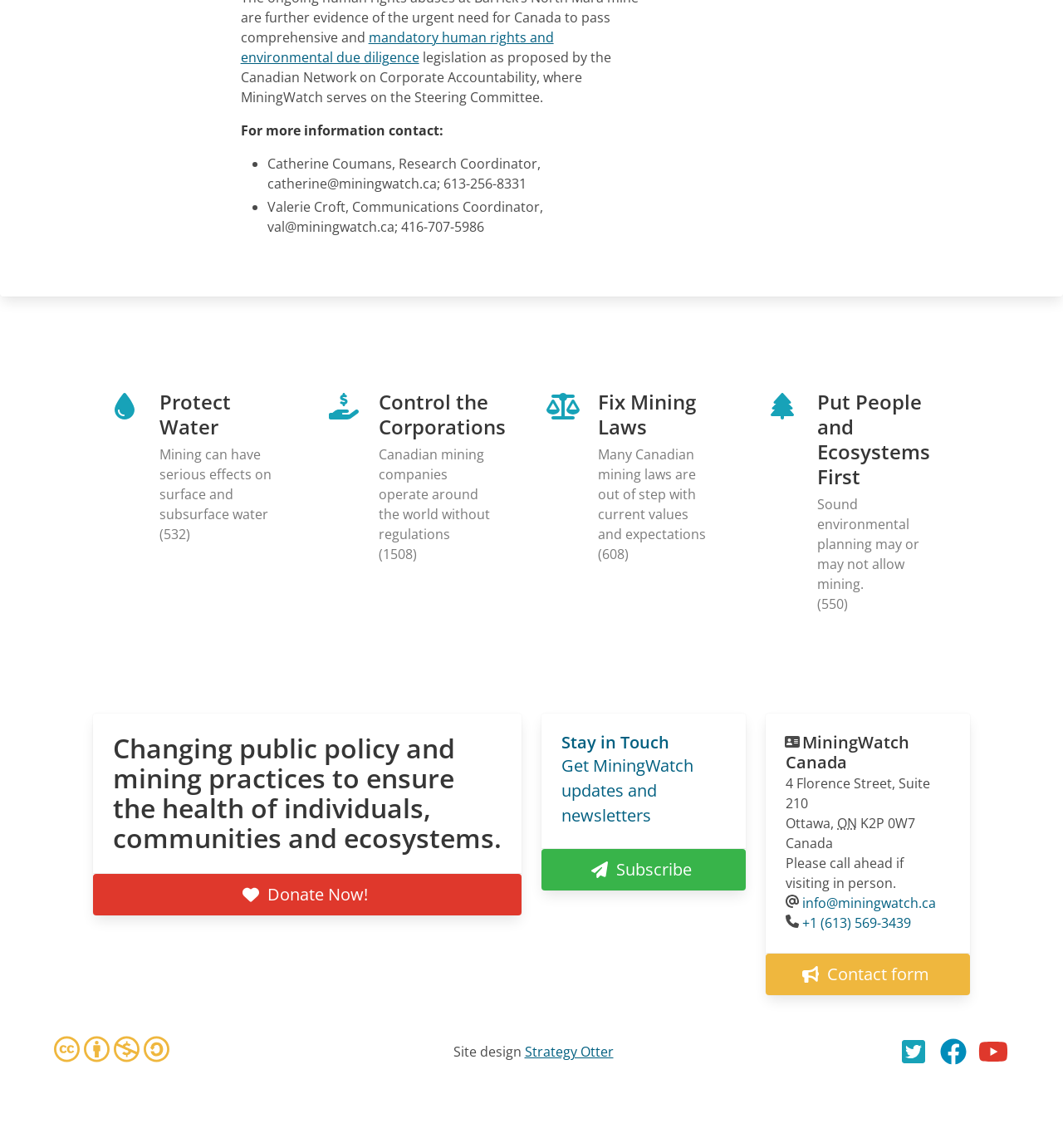Pinpoint the bounding box coordinates of the element to be clicked to execute the instruction: "Contact Catherine Coumans".

[0.251, 0.135, 0.508, 0.15]